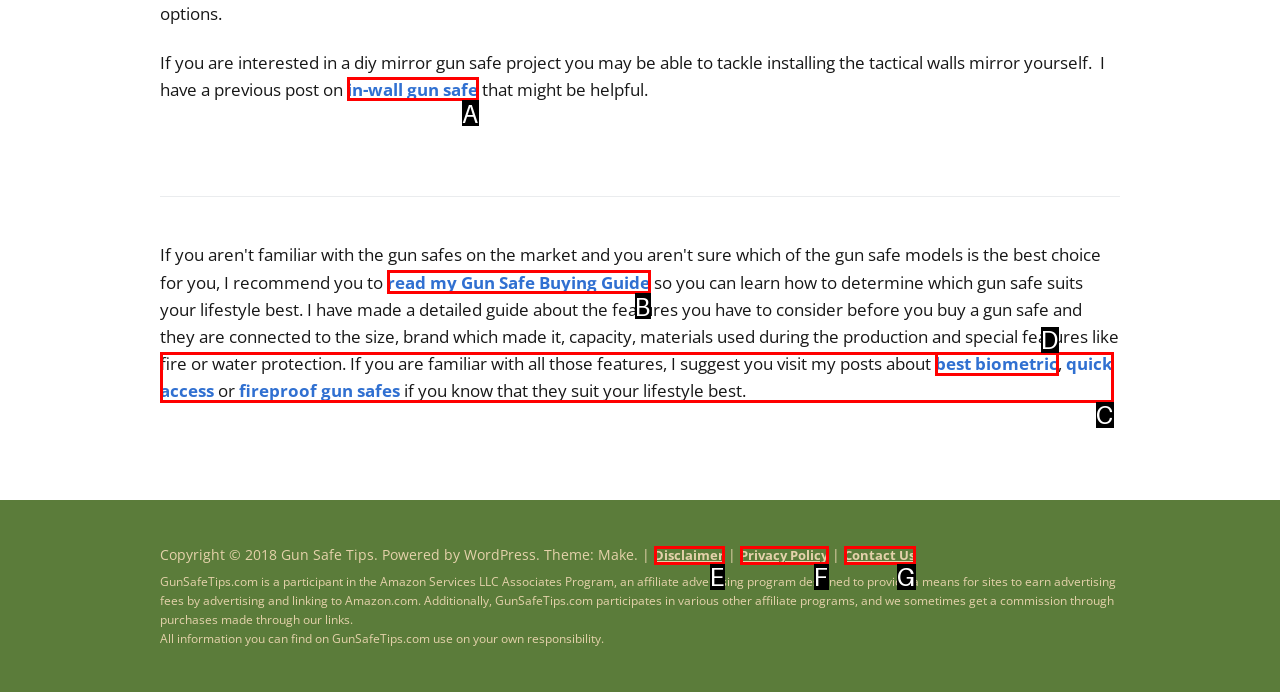Based on the element description: Privacy Policy, choose the HTML element that matches best. Provide the letter of your selected option.

F